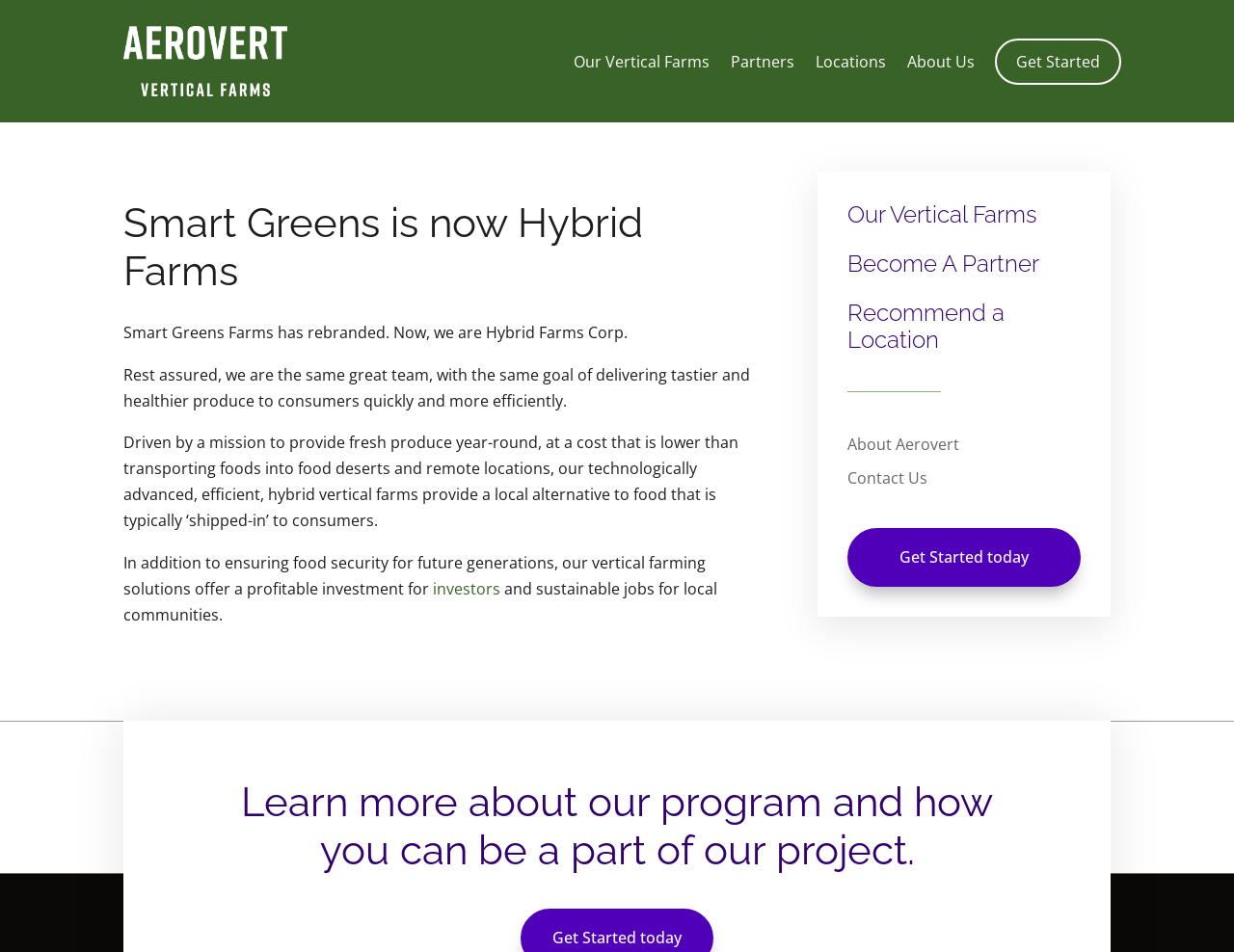Pinpoint the bounding box coordinates of the clickable area necessary to execute the following instruction: "Learn about Khadi Papers". The coordinates should be given as four float numbers between 0 and 1, namely [left, top, right, bottom].

None